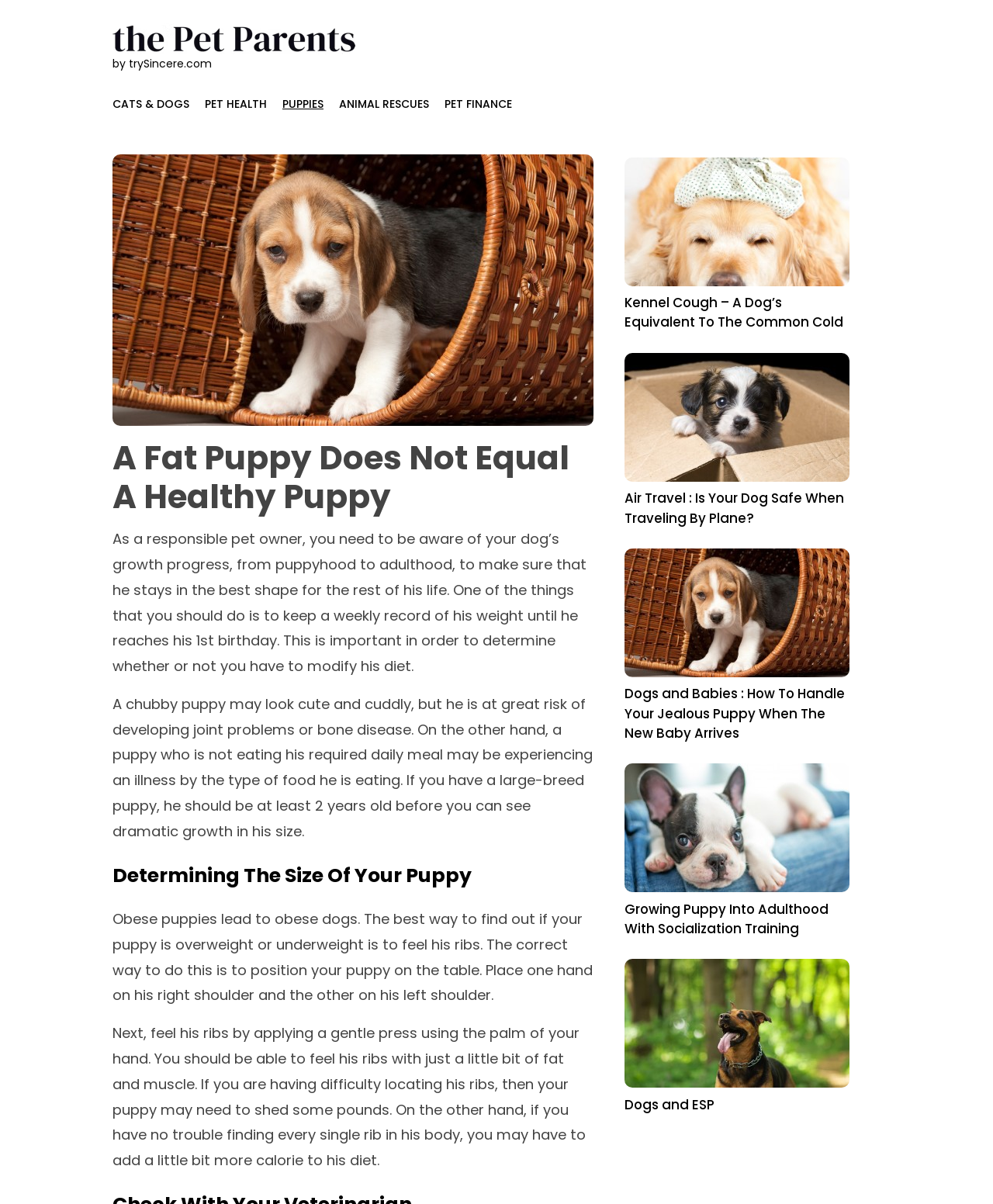Please find the bounding box coordinates for the clickable element needed to perform this instruction: "Read about A Fat Puppy Does Not Equal A Healthy Puppy".

[0.113, 0.364, 0.598, 0.429]